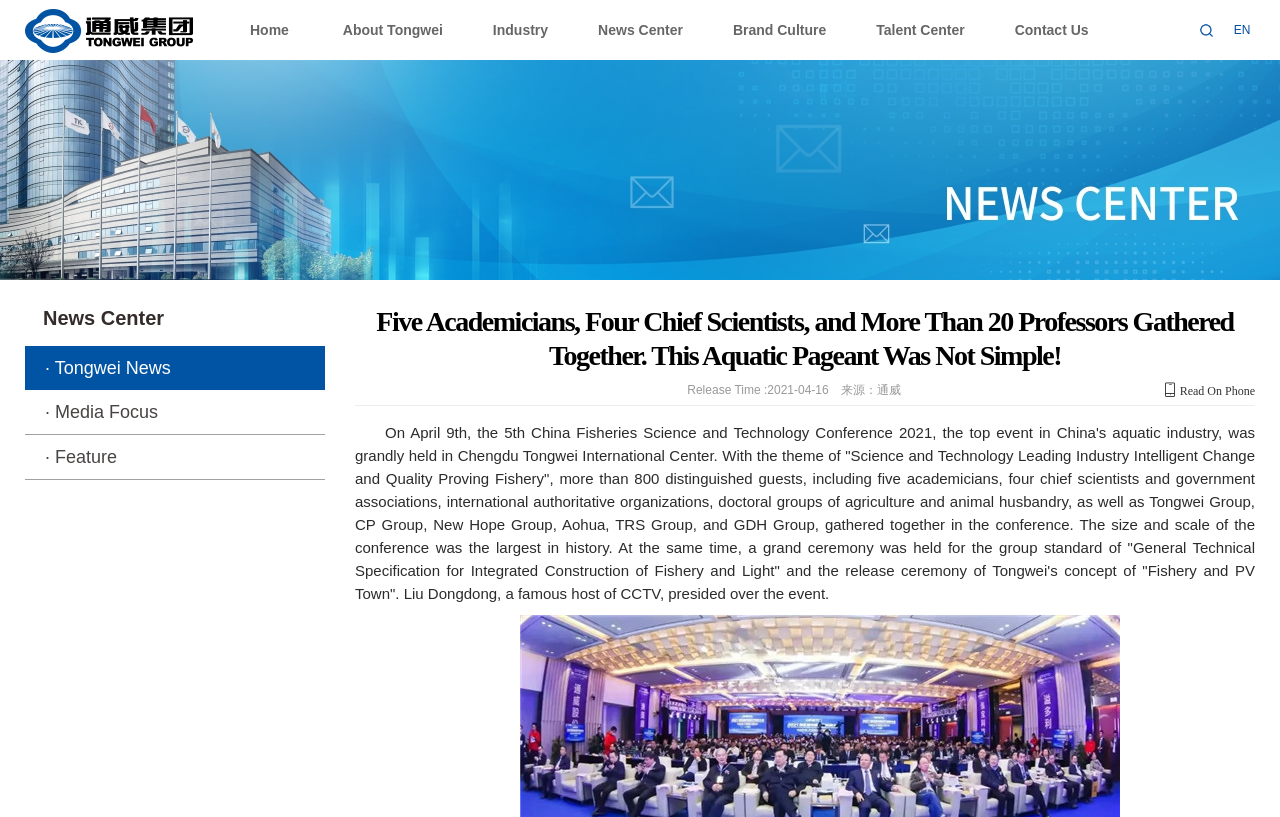What is the release time of the news?
Please provide a comprehensive answer based on the visual information in the image.

The webpage content shows a sentence that mentions the release time of the news, which is 'Release Time :2021-04-16'. Therefore, the answer is 2021-04-16.